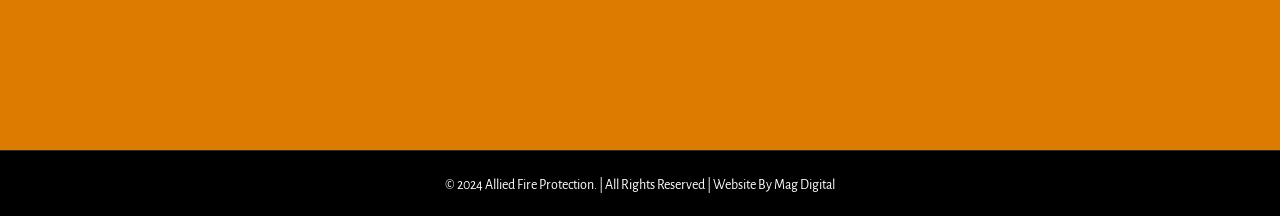Determine the bounding box coordinates of the element's region needed to click to follow the instruction: "Check LOCAL: 716.708.4578". Provide these coordinates as four float numbers between 0 and 1, formatted as [left, top, right, bottom].

[0.509, 0.266, 0.67, 0.408]